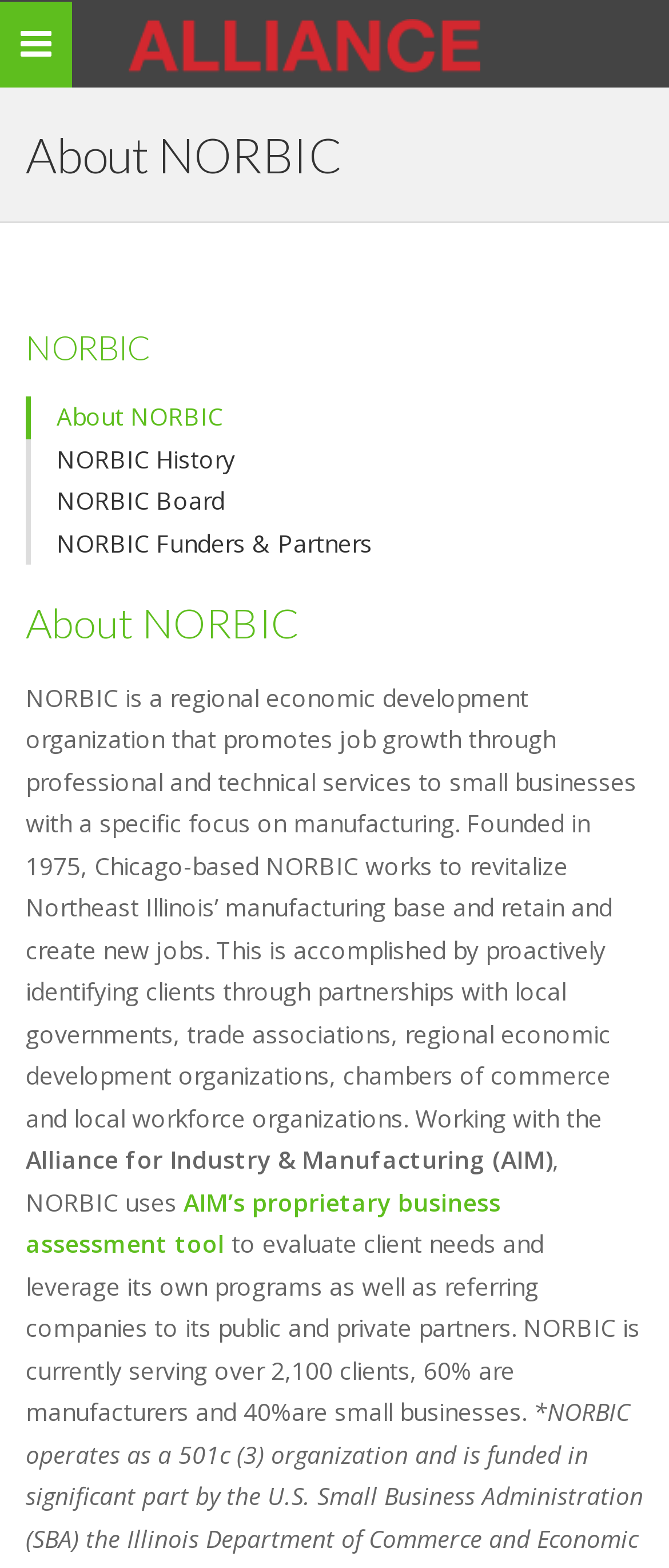What is the name of the proprietary business assessment tool used by NORBIC?
Using the image as a reference, answer with just one word or a short phrase.

AIM’s proprietary business assessment tool